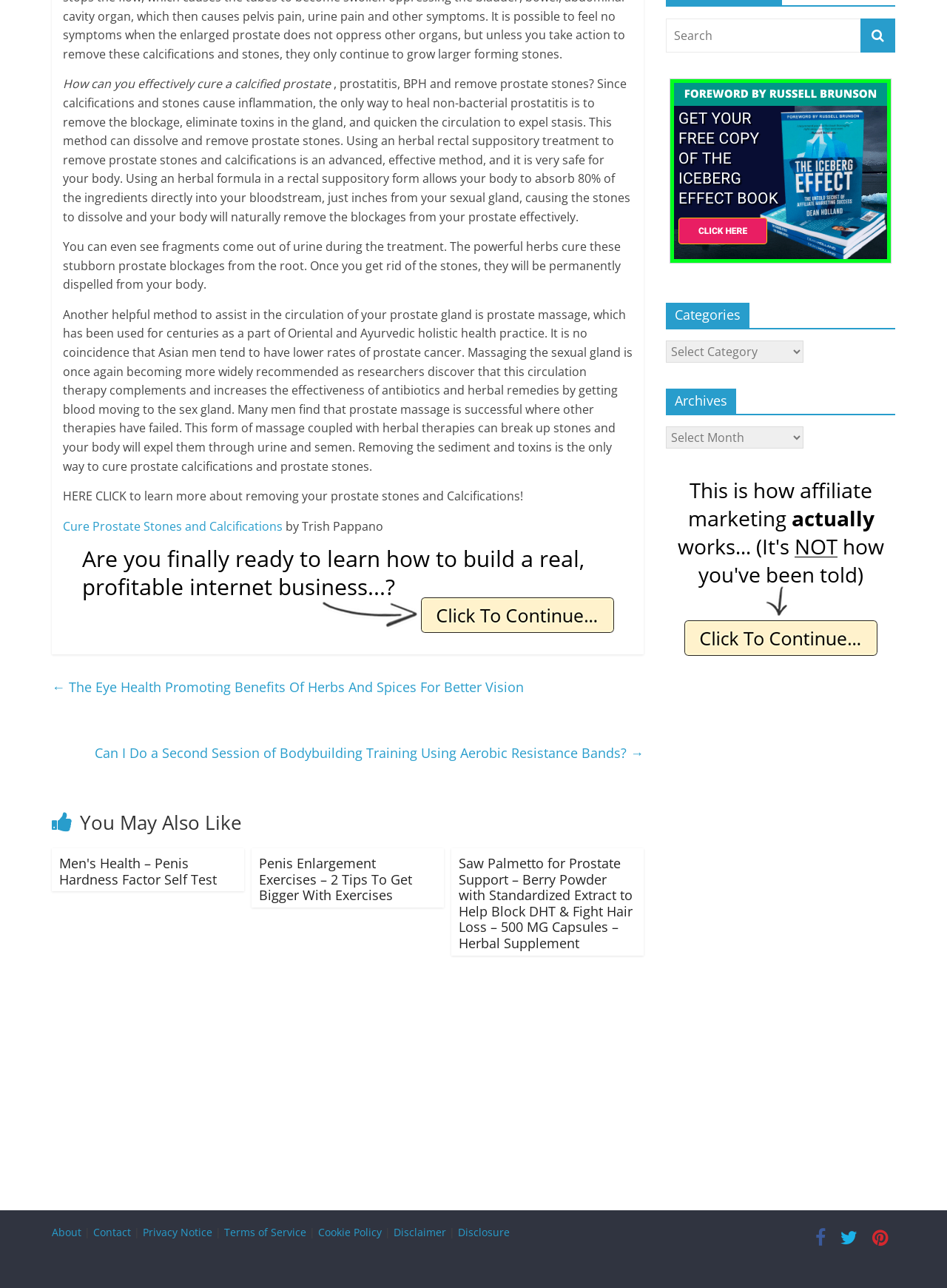Predict the bounding box of the UI element that fits this description: "Privacy Notice".

[0.151, 0.951, 0.224, 0.962]